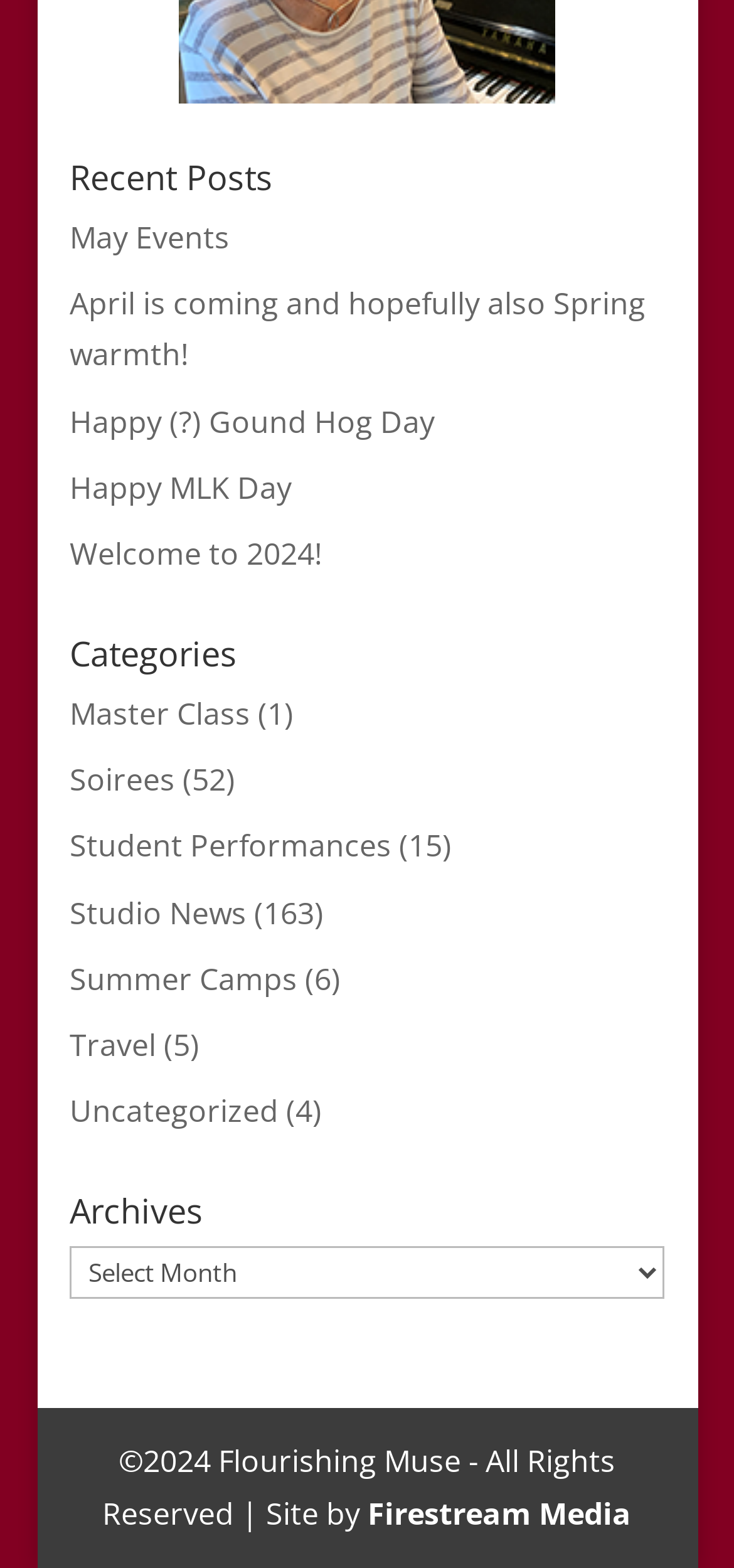What is the name of the website?
We need a detailed and meticulous answer to the question.

I found the website's name in the footer section, where it says '©2024 Flourishing Muse - All Rights Reserved | Site by Firestream Media'.